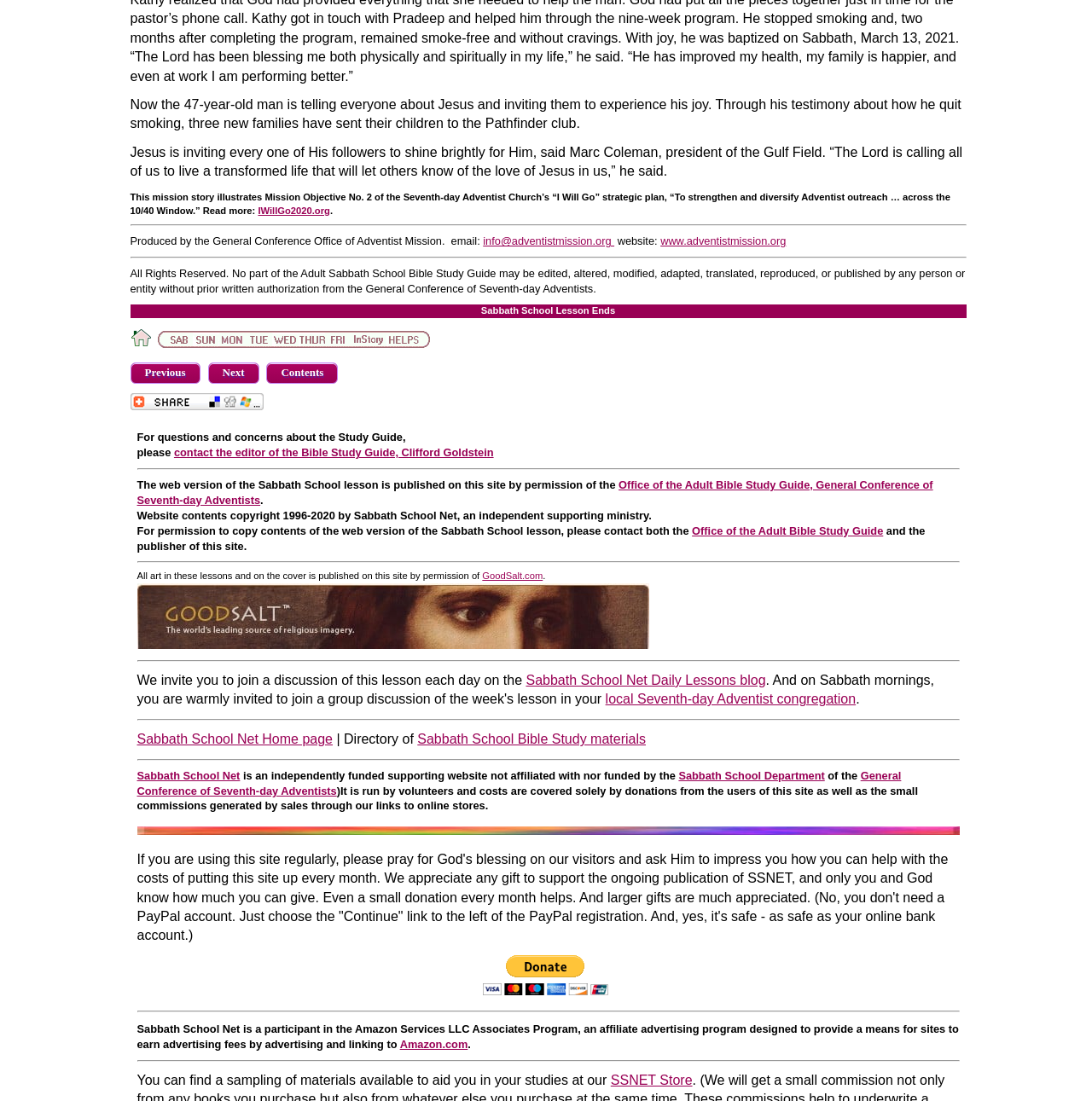Can you specify the bounding box coordinates of the area that needs to be clicked to fulfill the following instruction: "Click the 'IWillGo2020.org' link"?

[0.236, 0.186, 0.302, 0.196]